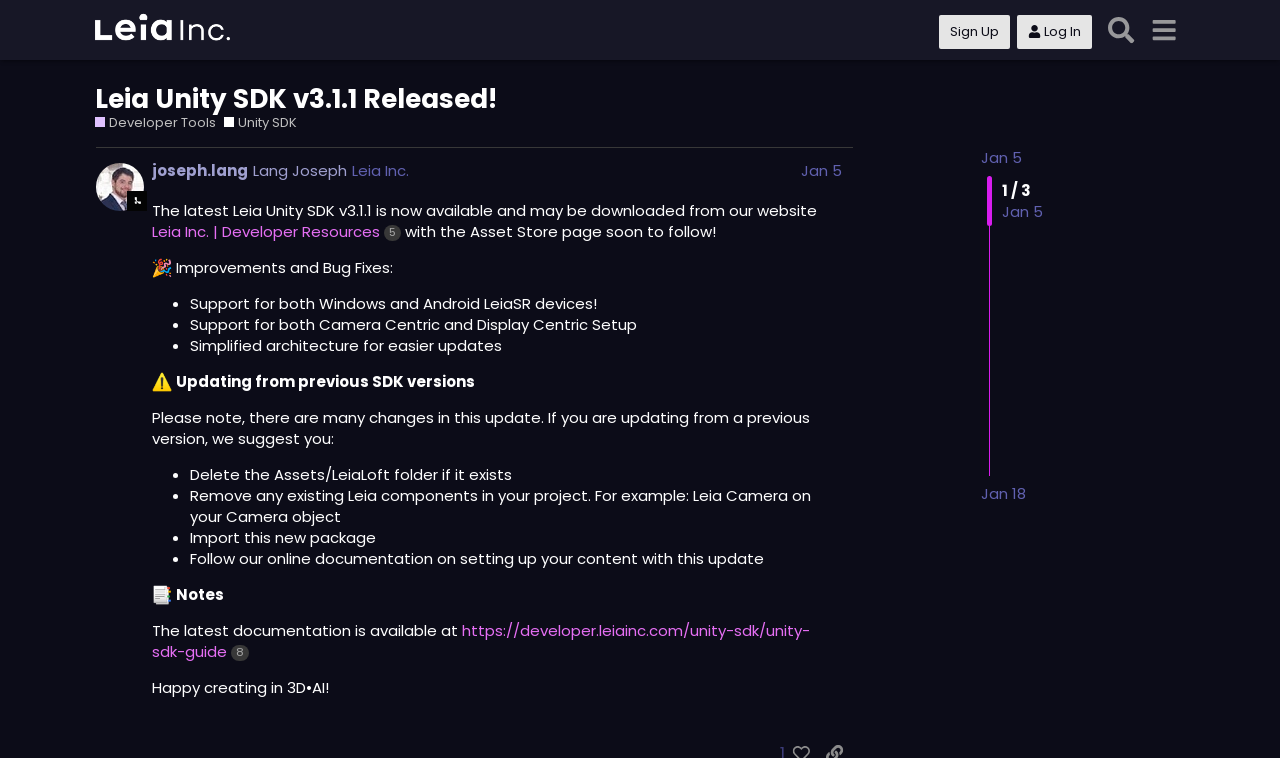Please identify the bounding box coordinates of the element I need to click to follow this instruction: "Click the Sign Up button".

[0.734, 0.019, 0.789, 0.064]